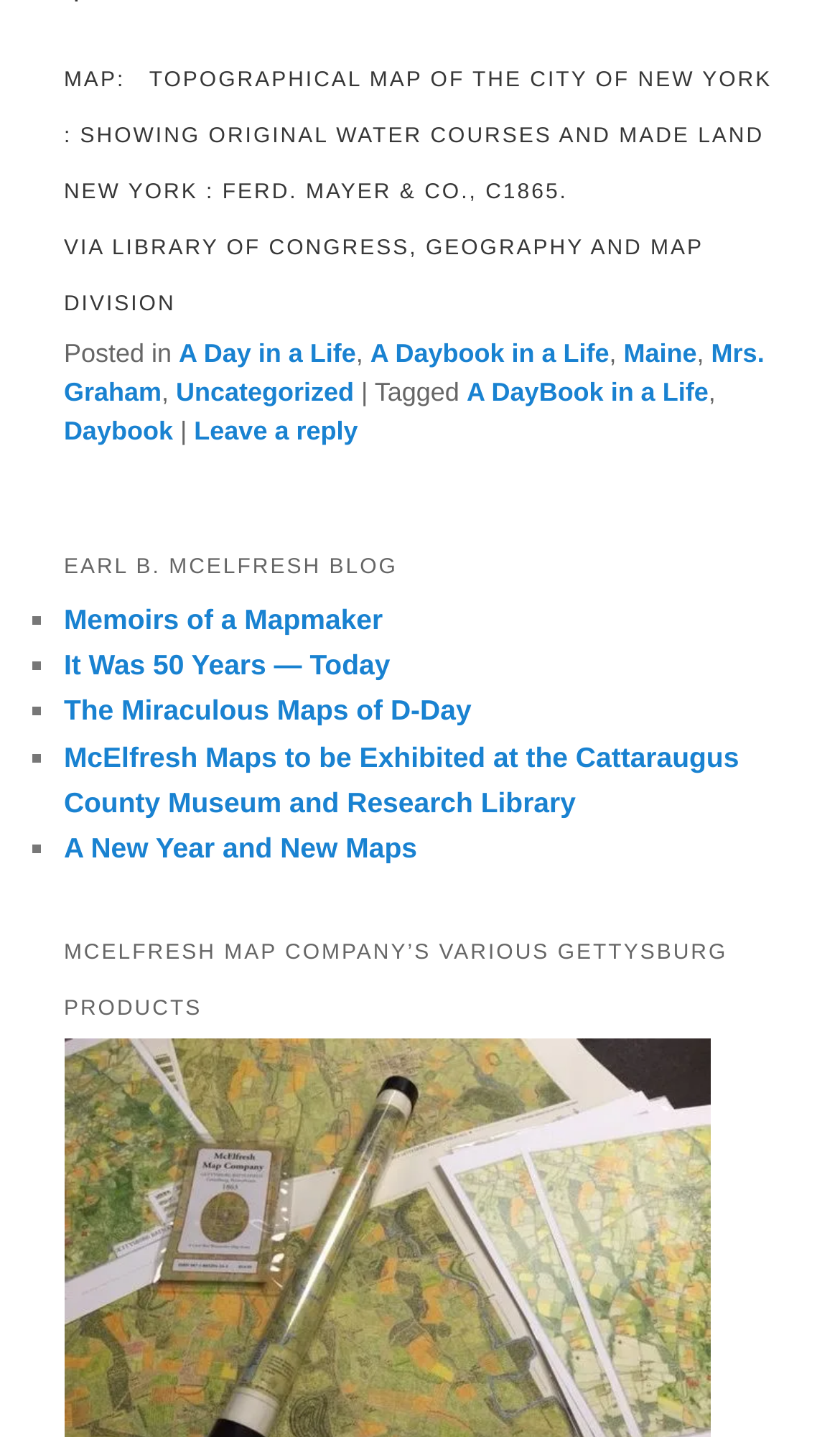What is the title of the topmost map?
Give a one-word or short-phrase answer derived from the screenshot.

MAP: TOPOGRAPHICAL MAP OF THE CITY OF NEW YORK